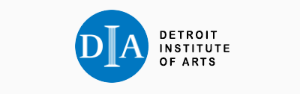Analyze the image and deliver a detailed answer to the question: What is the font style of the letters 'DIA'?

The caption describes the logo as having a circular blue emblem that prominently displays the letters 'DIA' in a bold, white typeface, indicating that the font style of the letters 'DIA' is bold and white.